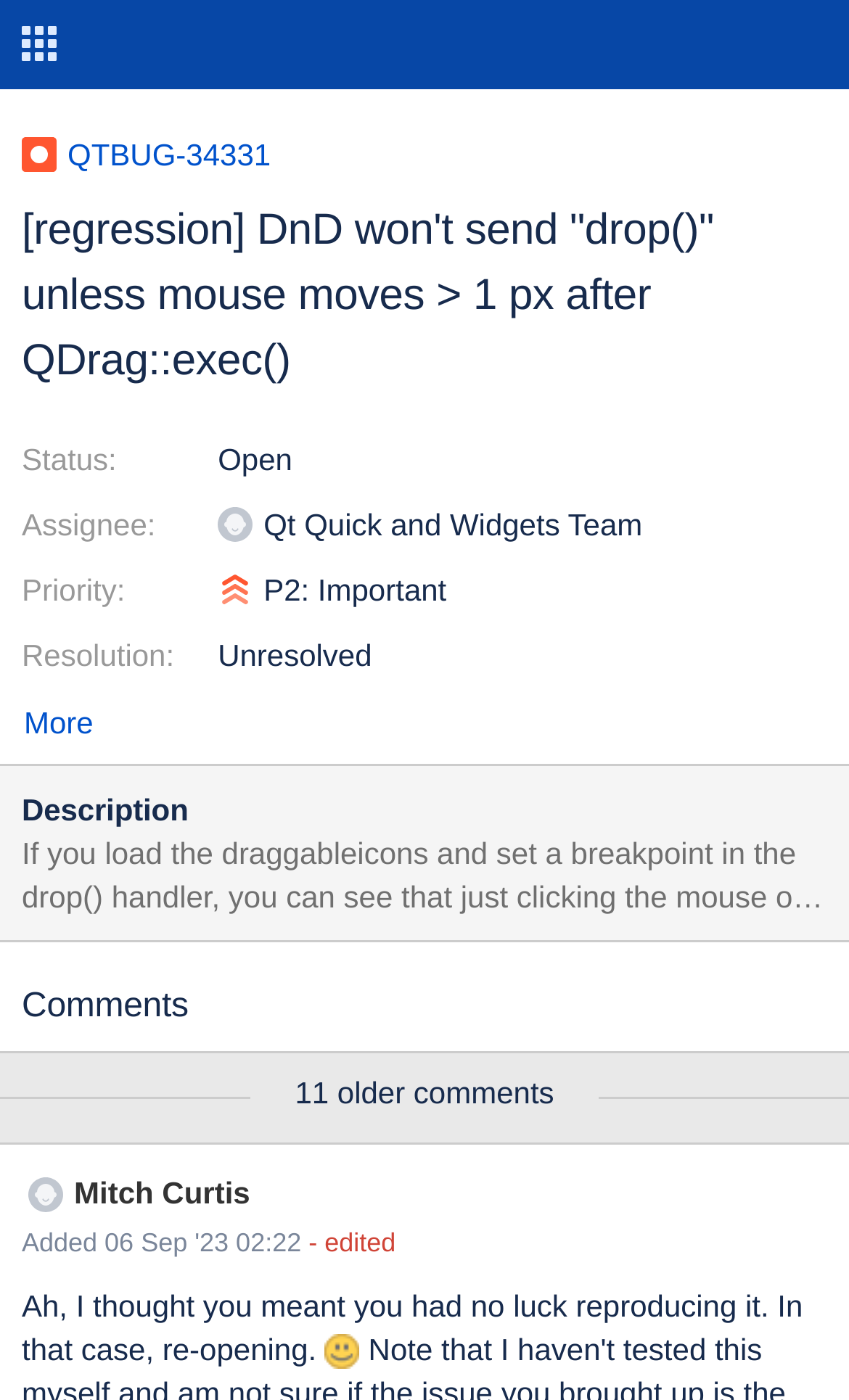Please provide a comprehensive answer to the question based on the screenshot: What is the priority of this bug?

I determined the answer by looking at the 'Priority:' label and its corresponding value 'P2: Important' on the webpage.